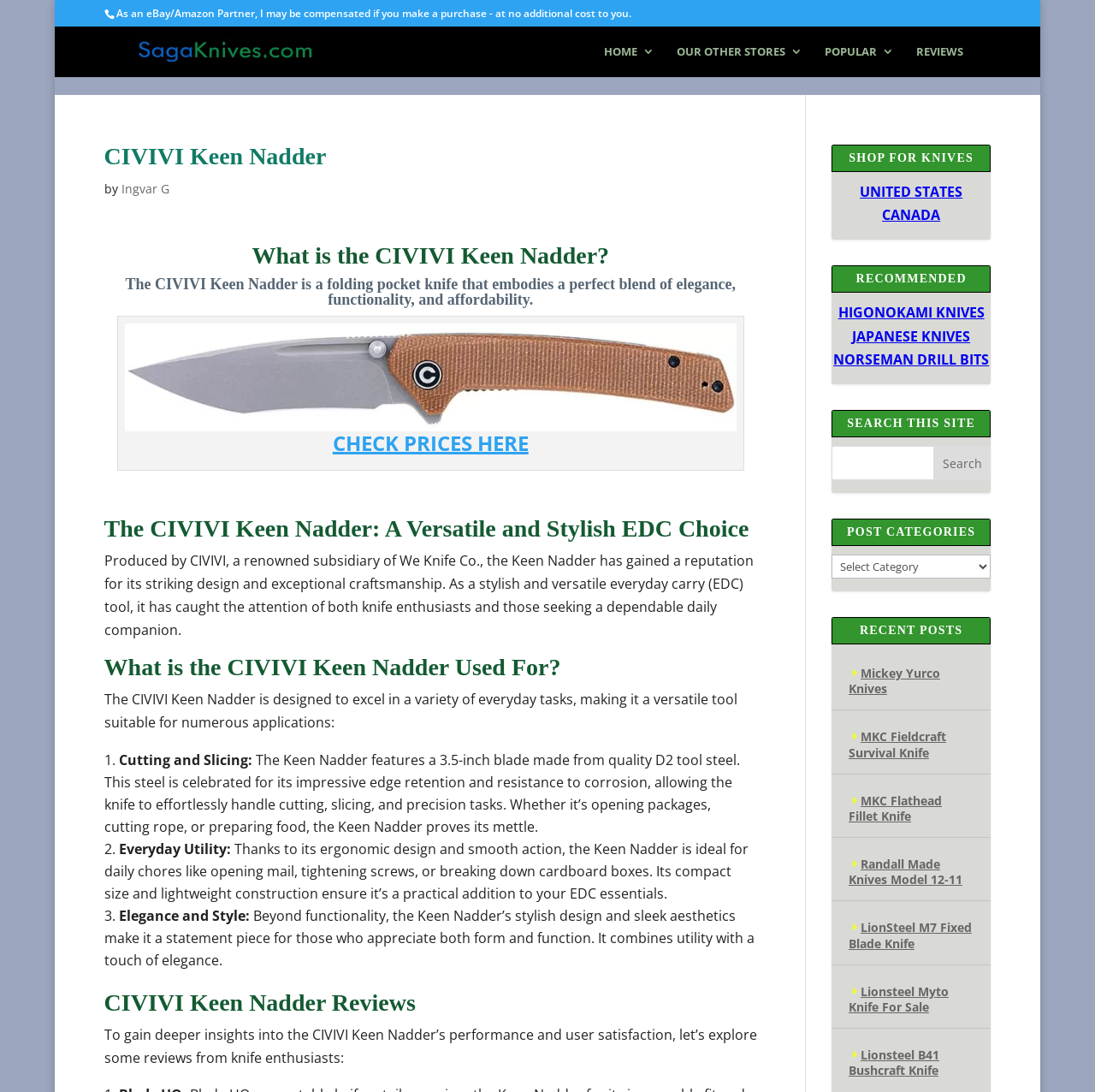Determine the bounding box coordinates of the area to click in order to meet this instruction: "Check prices of the CIVIVI Keen Nadder".

[0.304, 0.403, 0.483, 0.416]